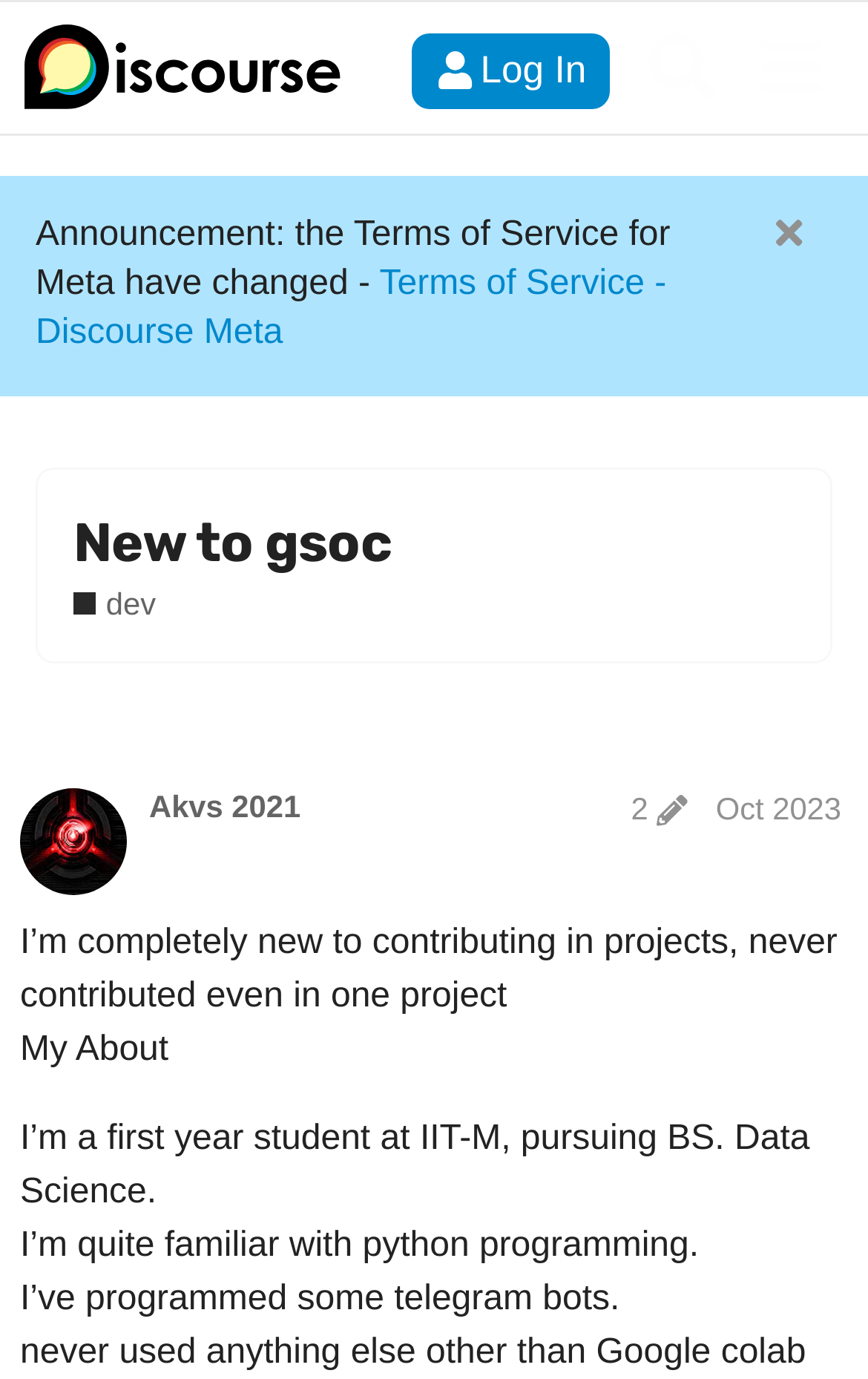What has the student programmed?
Please answer using one word or phrase, based on the screenshot.

telegram bots